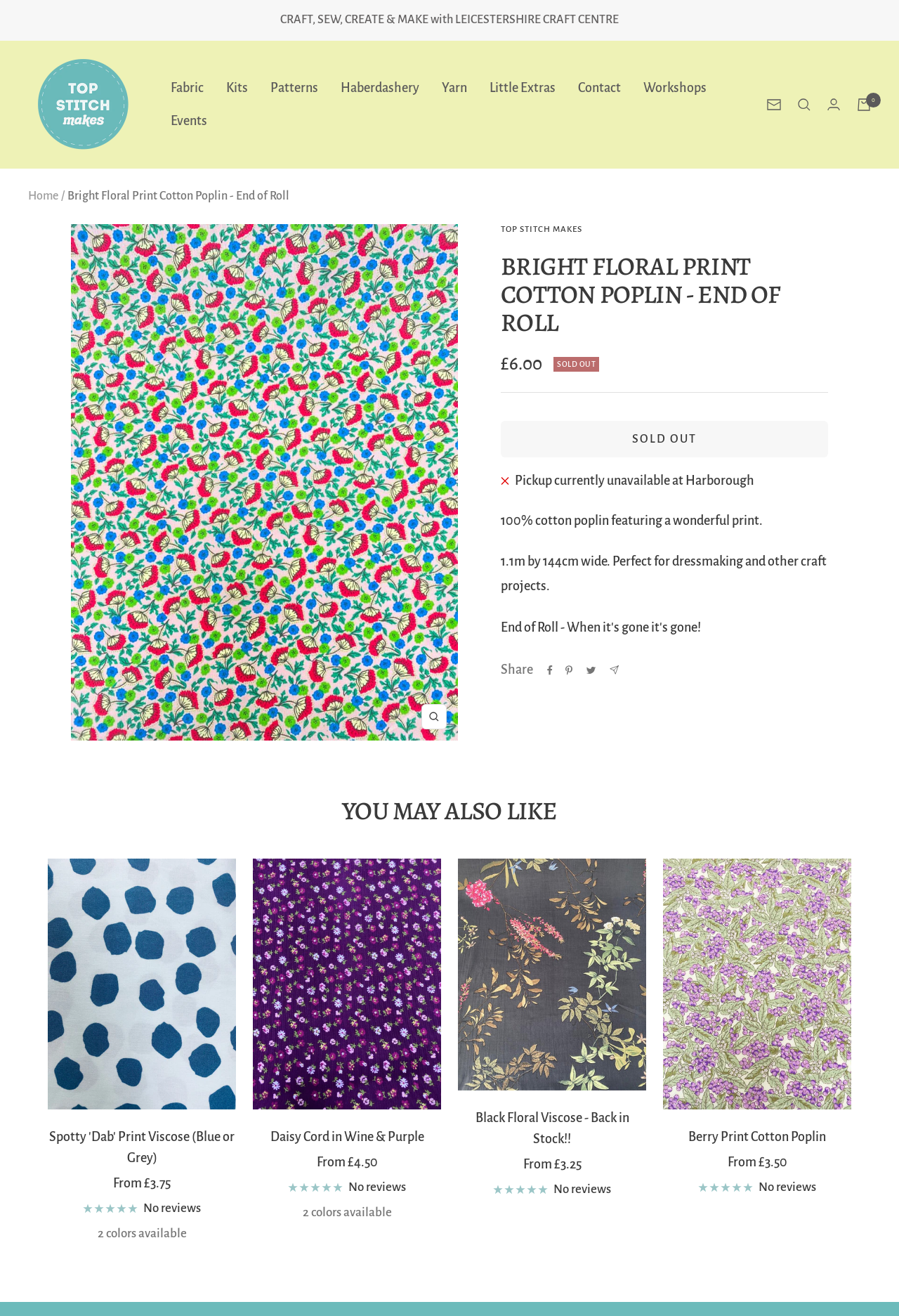Please specify the bounding box coordinates in the format (top-left x, top-left y, bottom-right x, bottom-right y), with all values as floating point numbers between 0 and 1. Identify the bounding box of the UI element described by: ︎︎︎

None